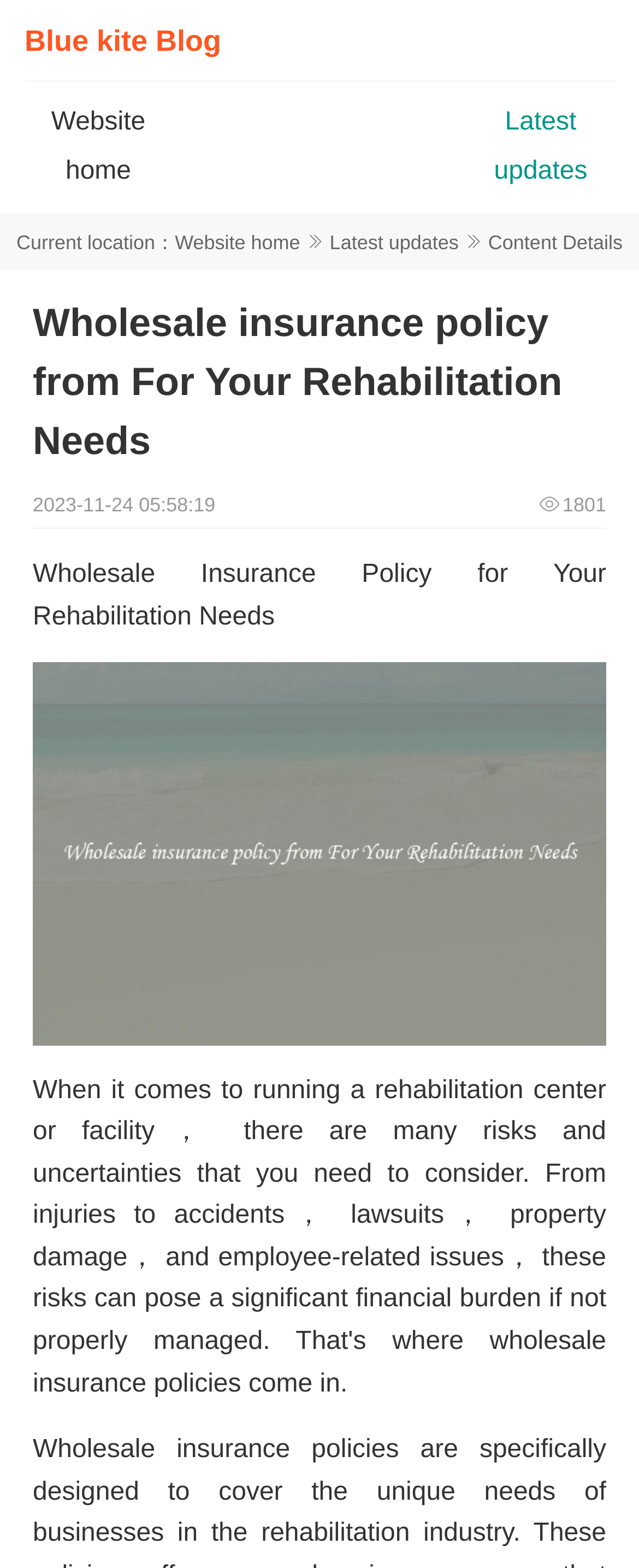How many views does the article have?
By examining the image, provide a one-word or phrase answer.

1801